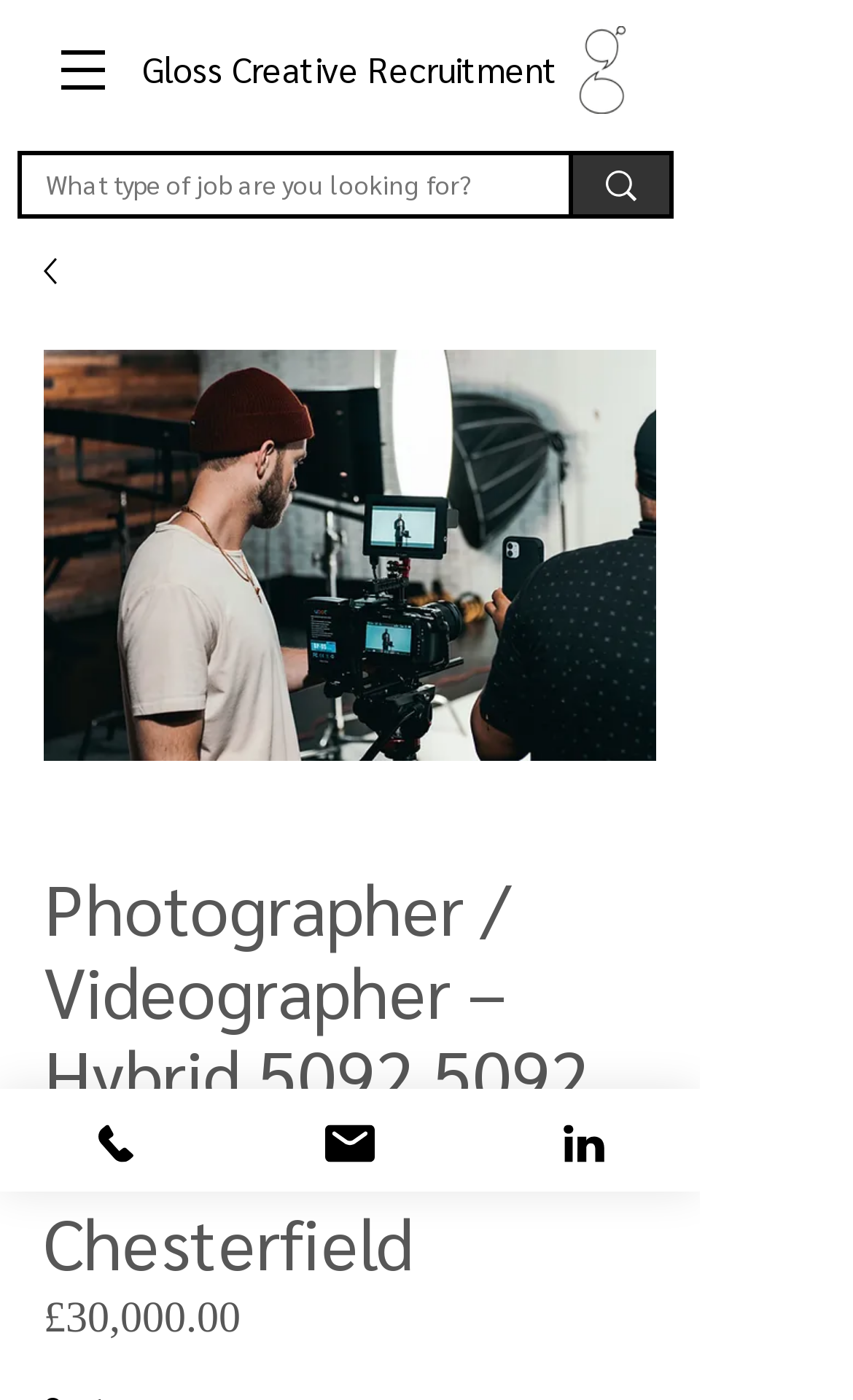Give a detailed account of the webpage, highlighting key information.

This webpage appears to be a job posting page for a Photographer/Videographer position at Gloss Creative Recruitment. At the top left of the page, there is a heading that reads "Gloss Creative Recruitment" with a link to the company's website. Next to it, there is a black wire logo of Gloss Recruitment. 

Below the heading, there is a search bar where users can input what type of job they are looking for. The search bar is accompanied by a button with a magnifying glass icon. 

On the top right of the page, there is a navigation menu labeled "Site" with a dropdown menu that contains various links. 

The main content of the page is dedicated to the job posting. The job title "Photographer / Videographer – Hybrid 5092 5092 NOSGO9W Chesterfield" is prominently displayed, along with the salary "£30,000.00" and the label "Price" below it. 

At the bottom of the page, there are three links to contact the recruiter: "Phone", "Email", and "LinkedIn", each accompanied by an icon.